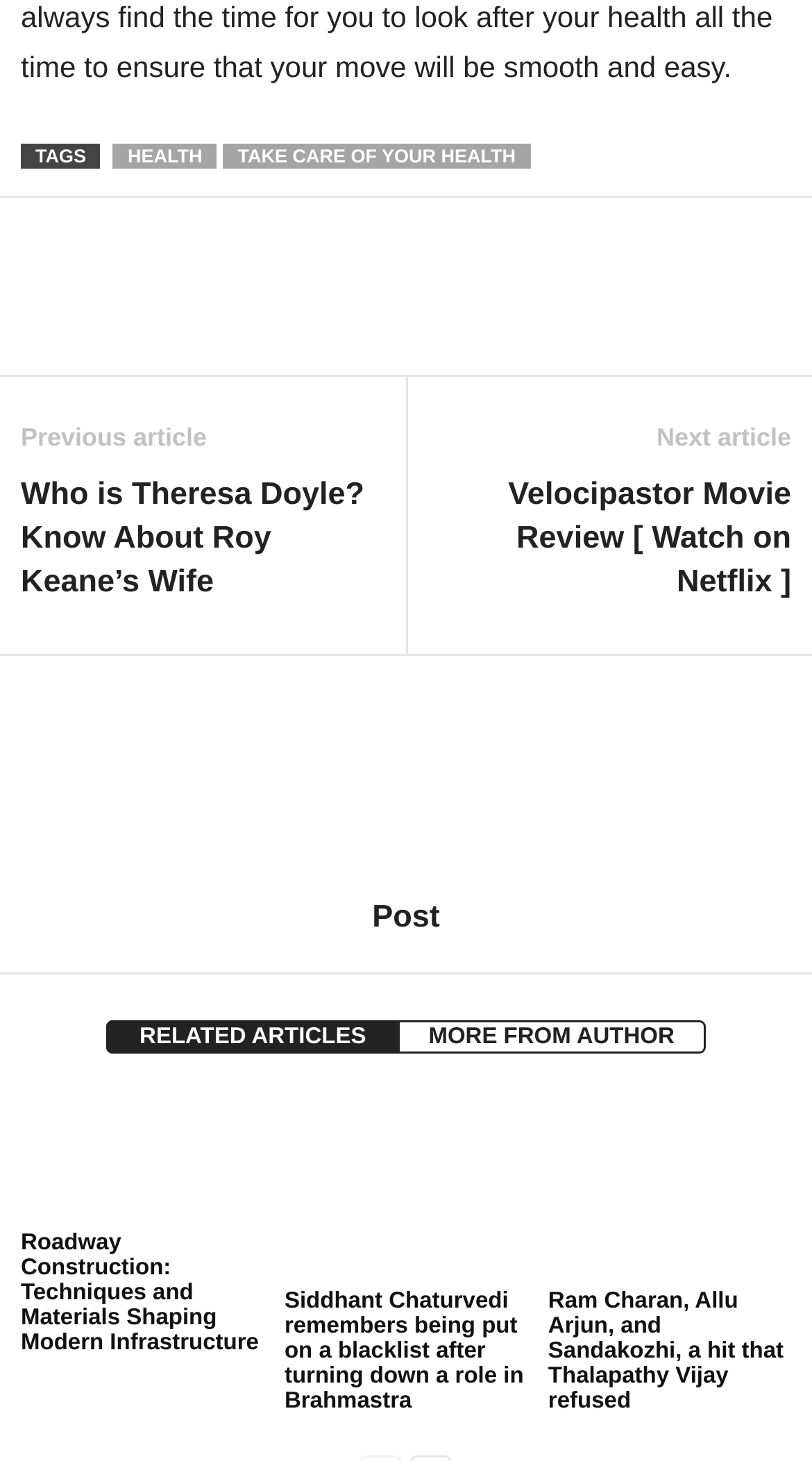Please provide a comprehensive answer to the question below using the information from the image: How many links are in the 'MORE FROM AUTHOR' section?

I counted the links in the 'MORE FROM AUTHOR' section and found two links: 'RELATED ARTICLES' and 'MORE FROM AUTHOR'. There are 2 links in total.